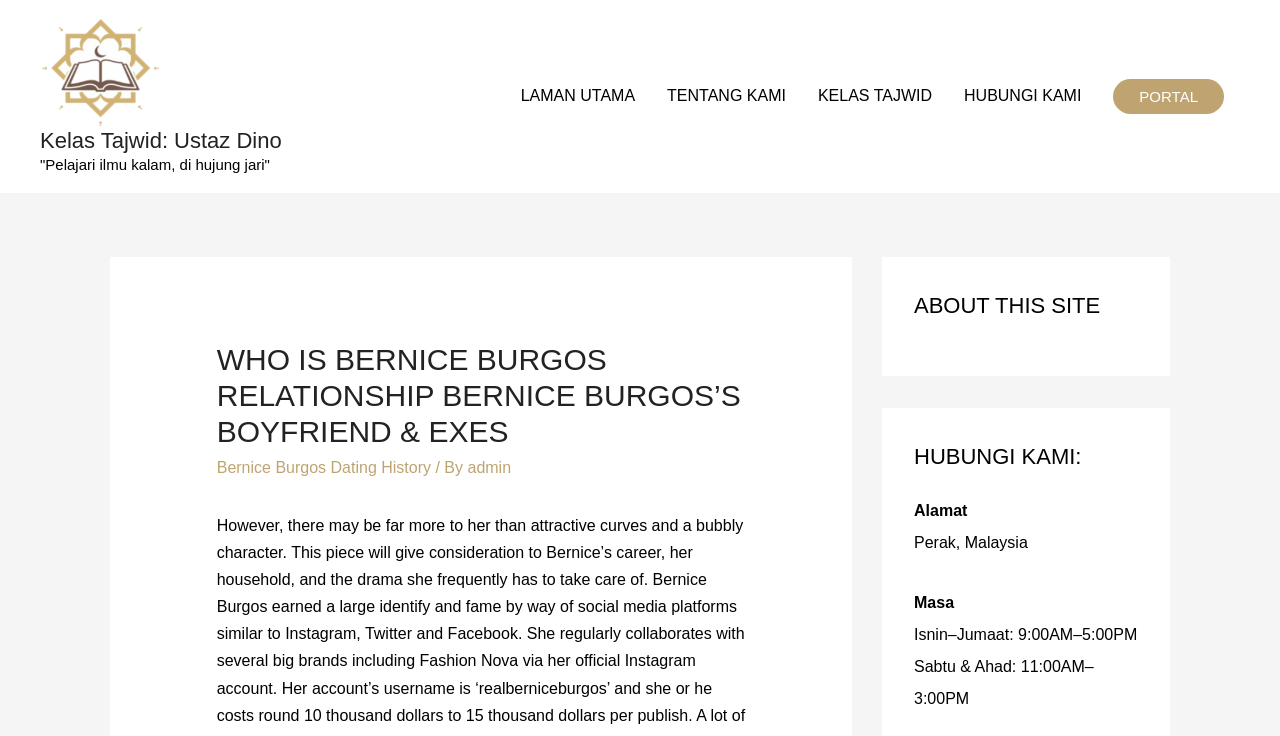What are the office hours on Saturday and Sunday?
Analyze the image and deliver a detailed answer to the question.

The question can be answered by looking at the StaticText element with the text 'Sabtu & Ahad: 11:00AM–3:00PM' which provides the office hours for Saturday and Sunday.